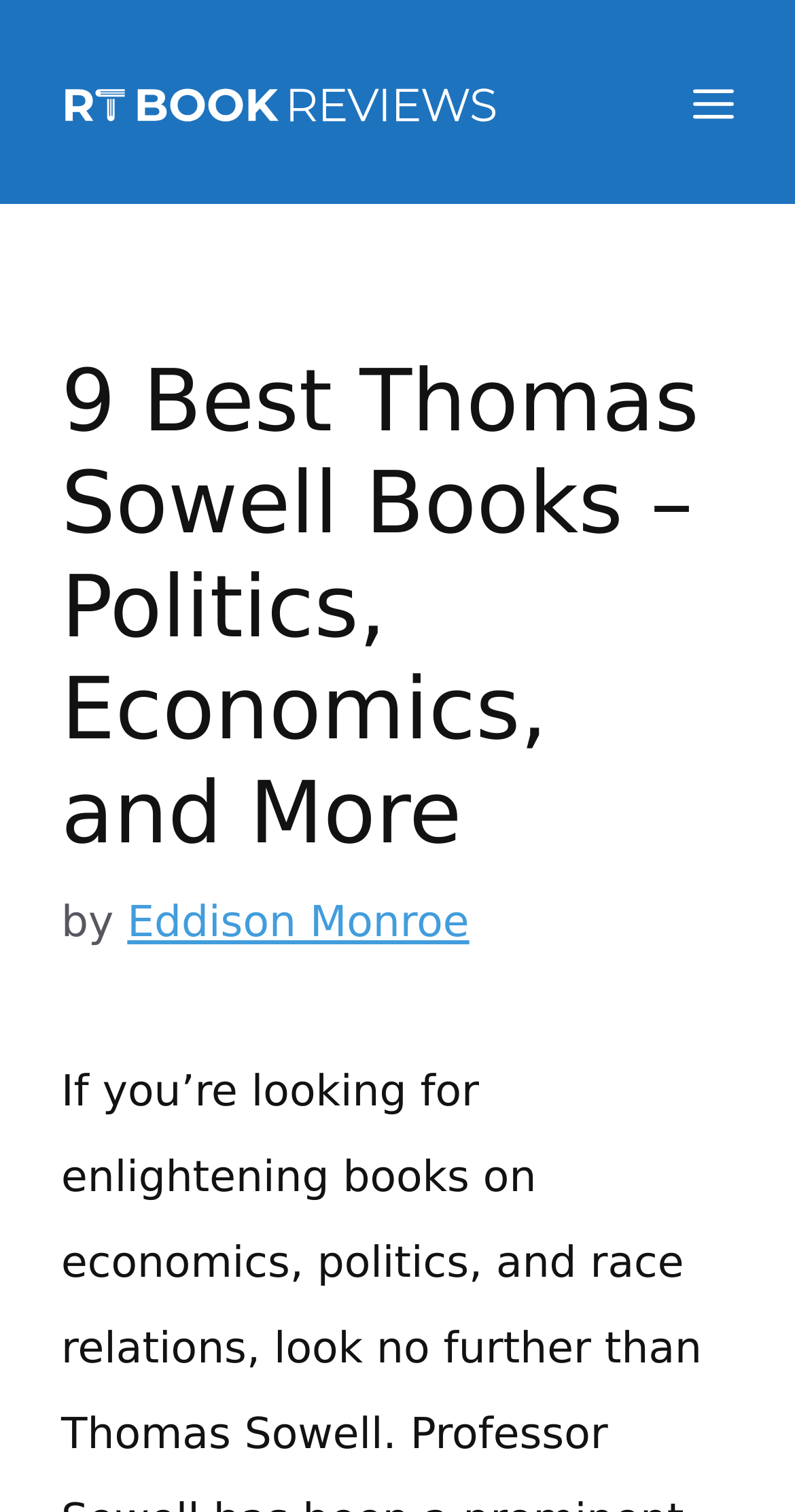What is the topic of the article?
Examine the image and give a concise answer in one word or a short phrase.

Thomas Sowell Books